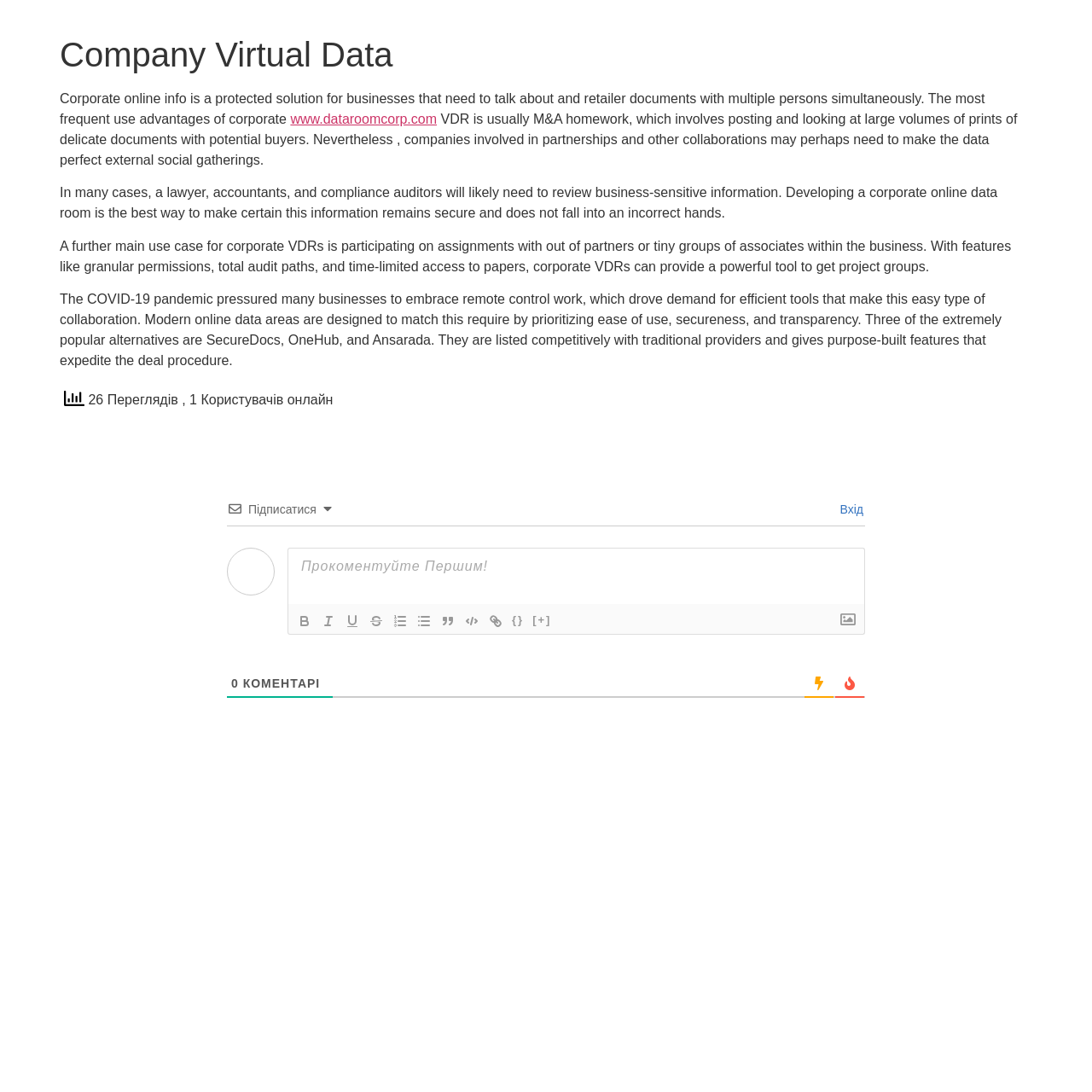Give a one-word or one-phrase response to the question: 
What is the name of one of the popular online data room alternatives?

SecureDocs